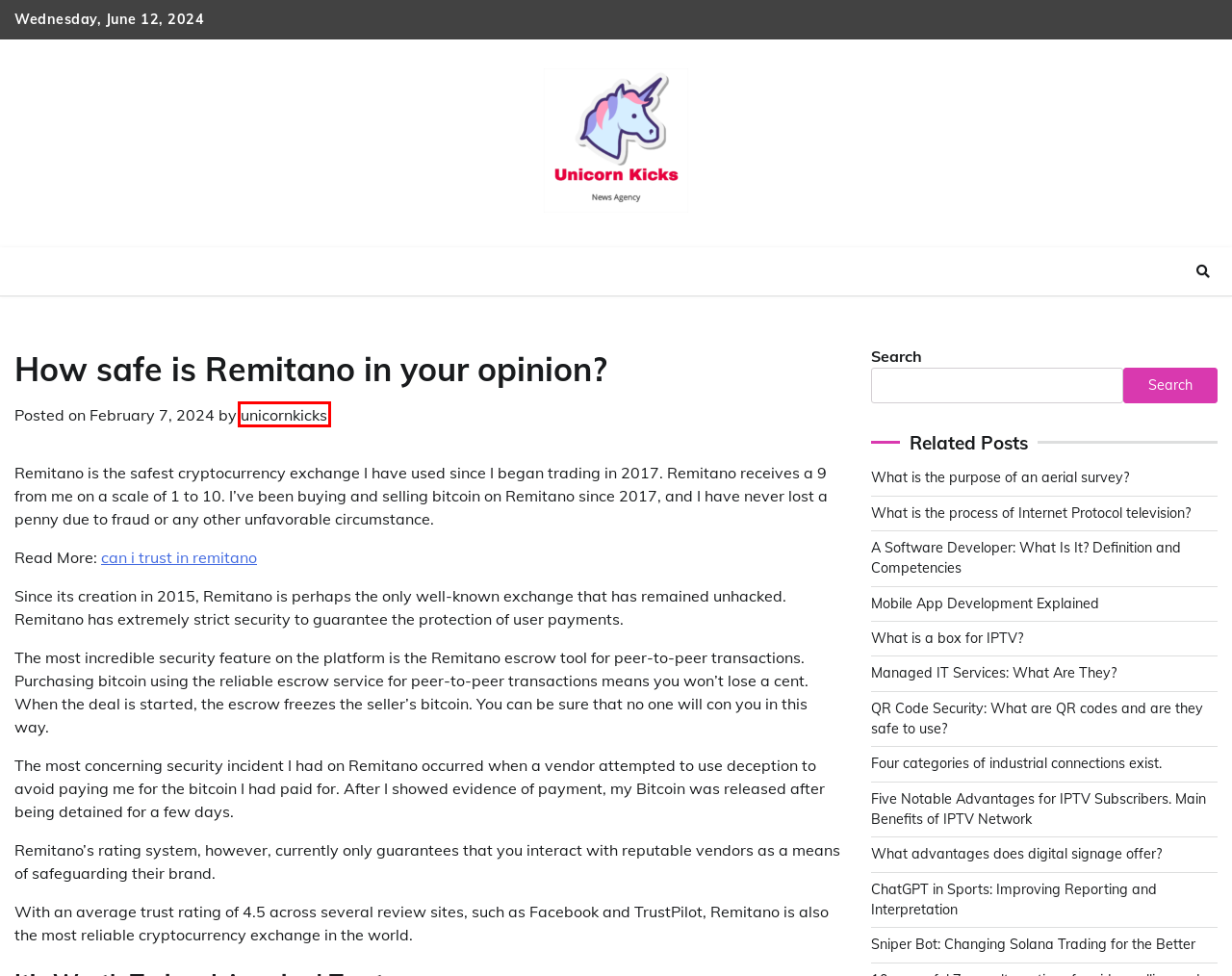Inspect the provided webpage screenshot, concentrating on the element within the red bounding box. Select the description that best represents the new webpage after you click the highlighted element. Here are the candidates:
A. Five Notable Advantages for IPTV Subscribers. Main Benefits of IPTV Network - Unicorn Kicks
B. ChatGPT in Sports: Improving Reporting and Interpretation - Unicorn Kicks
C. Unicorn Kicks -
D. What is a box for IPTV? - Unicorn Kicks
E. unicornkicks - Unicorn Kicks
F. What advantages does digital signage offer? - Unicorn Kicks
G. A Software Developer: What Is It? Definition and Competencies - Unicorn Kicks
H. Four categories of industrial connections exist. - Unicorn Kicks

E